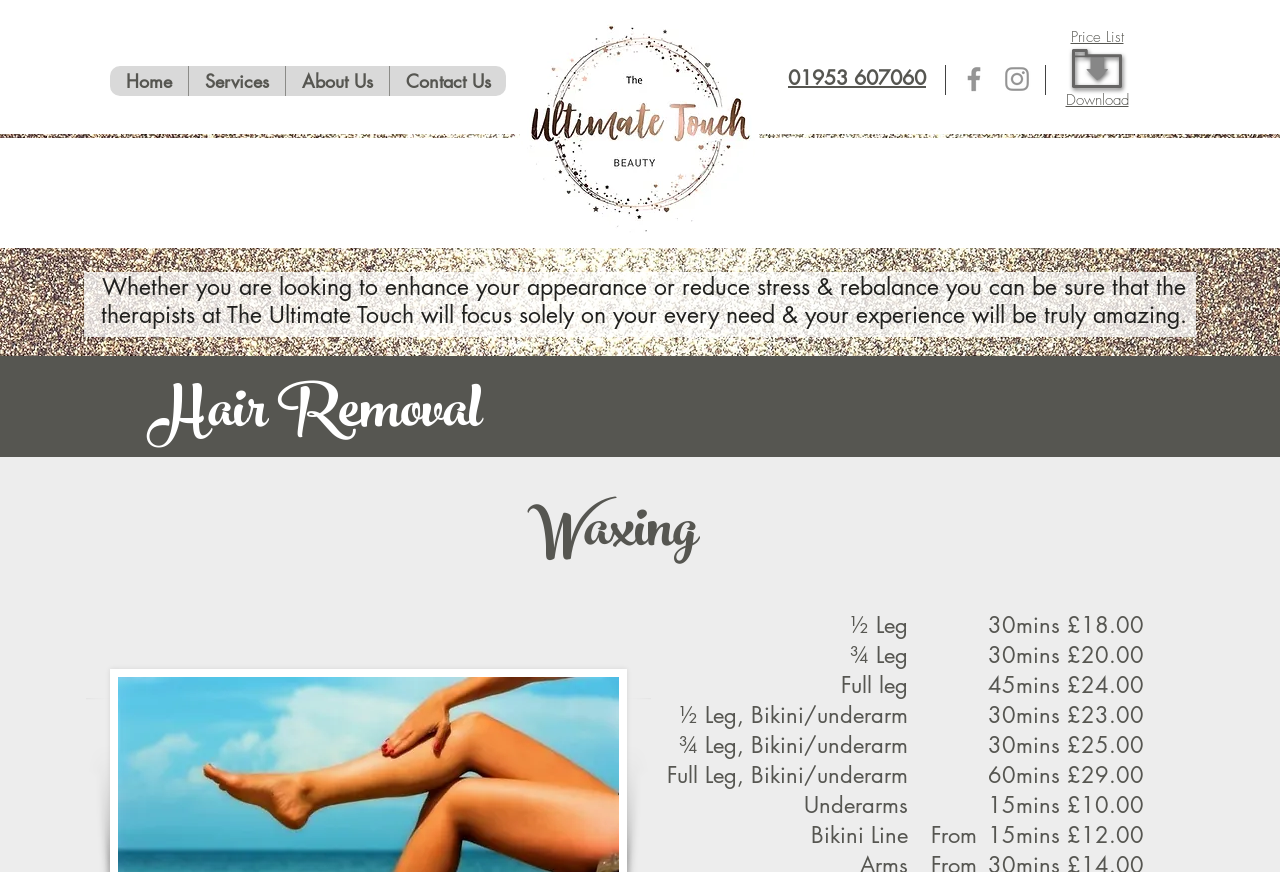Locate the bounding box coordinates of the element you need to click to accomplish the task described by this instruction: "Call the phone number".

[0.601, 0.075, 0.738, 0.104]